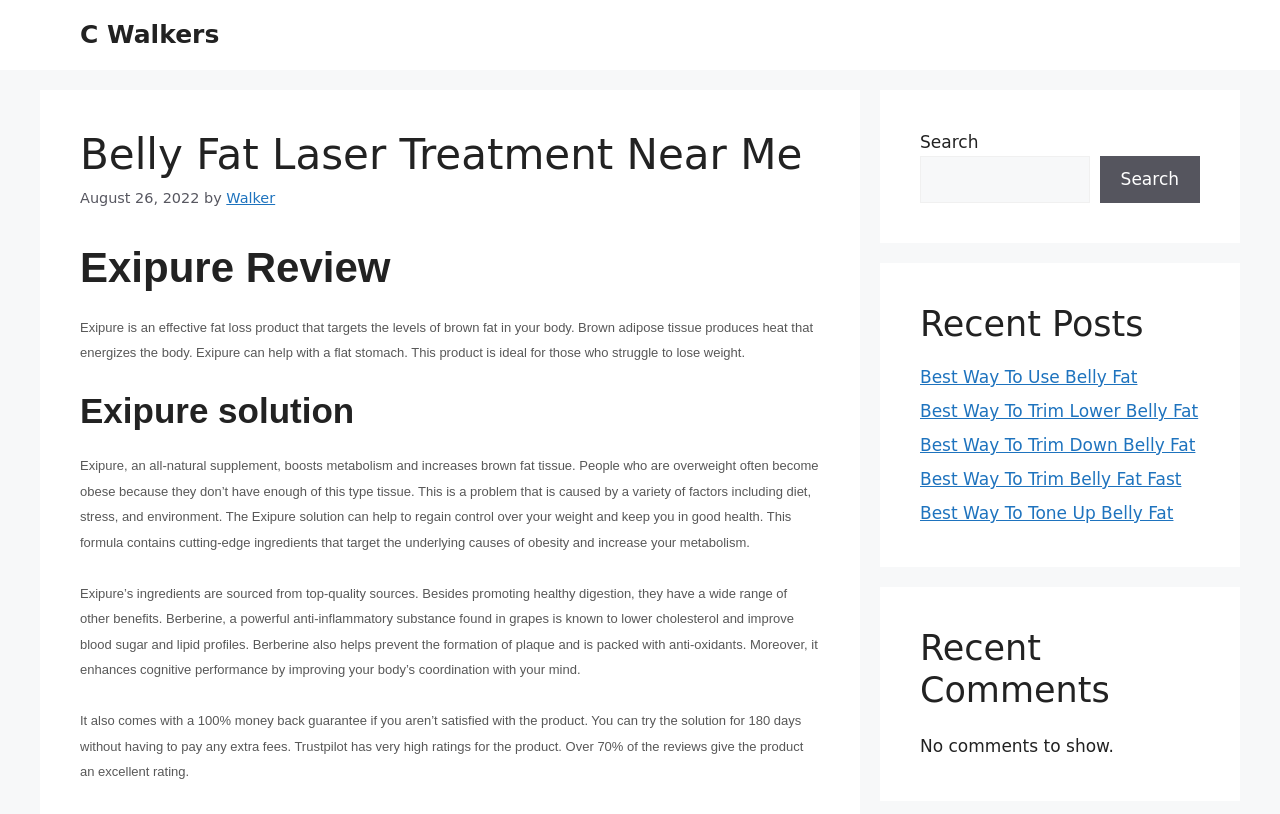Please identify the bounding box coordinates of the element that needs to be clicked to execute the following command: "Check the 'Recent Posts' section". Provide the bounding box using four float numbers between 0 and 1, formatted as [left, top, right, bottom].

[0.719, 0.372, 0.938, 0.424]